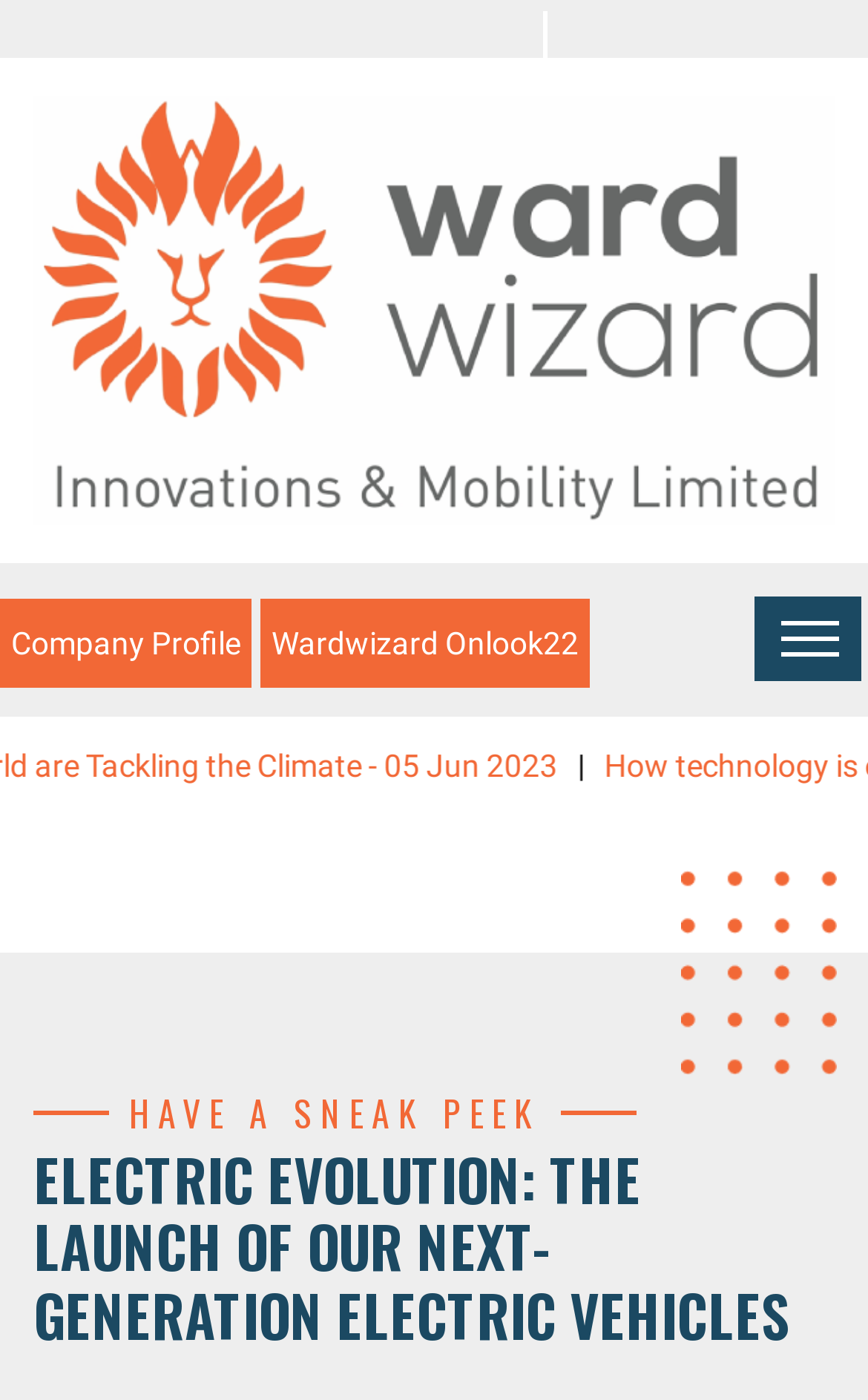Provide a brief response to the question below using one word or phrase:
What is the text above the image?

HAVE A SNEAK PEEK